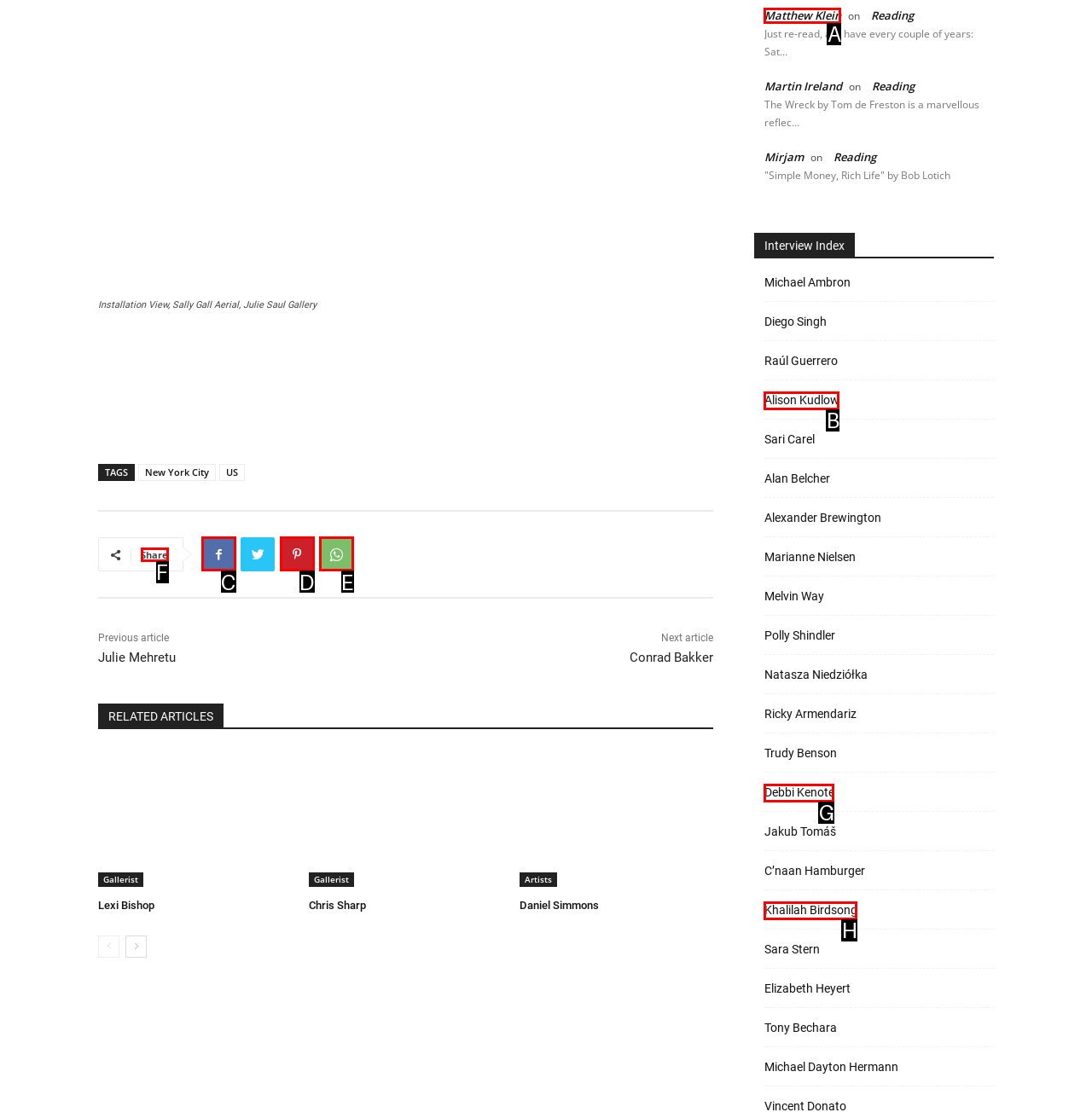Select the appropriate HTML element to click on to finish the task: Share the article.
Answer with the letter corresponding to the selected option.

F